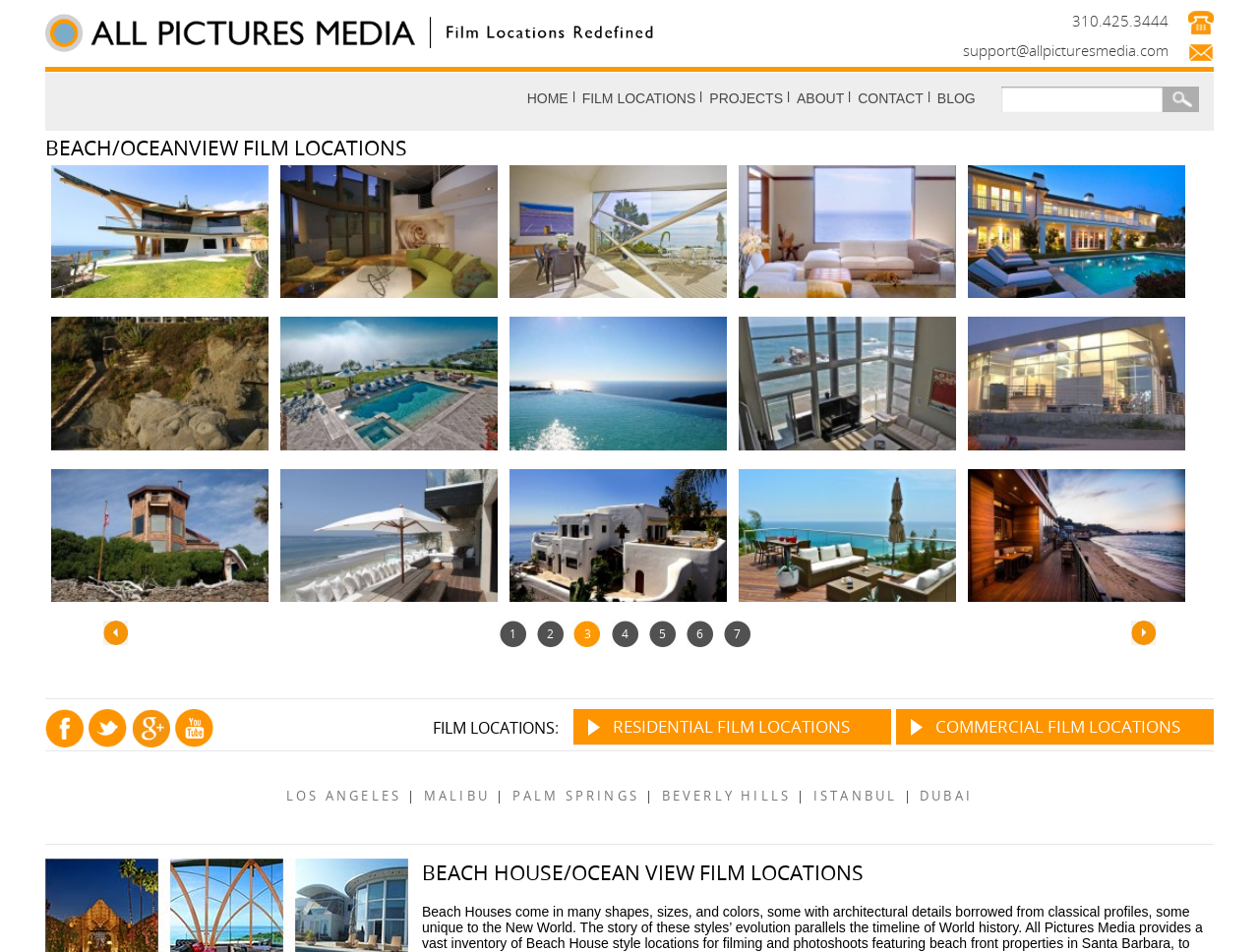Please identify the bounding box coordinates of the element's region that needs to be clicked to fulfill the following instruction: "Visit the home page". The bounding box coordinates should consist of four float numbers between 0 and 1, i.e., [left, top, right, bottom].

[0.418, 0.078, 0.451, 0.129]